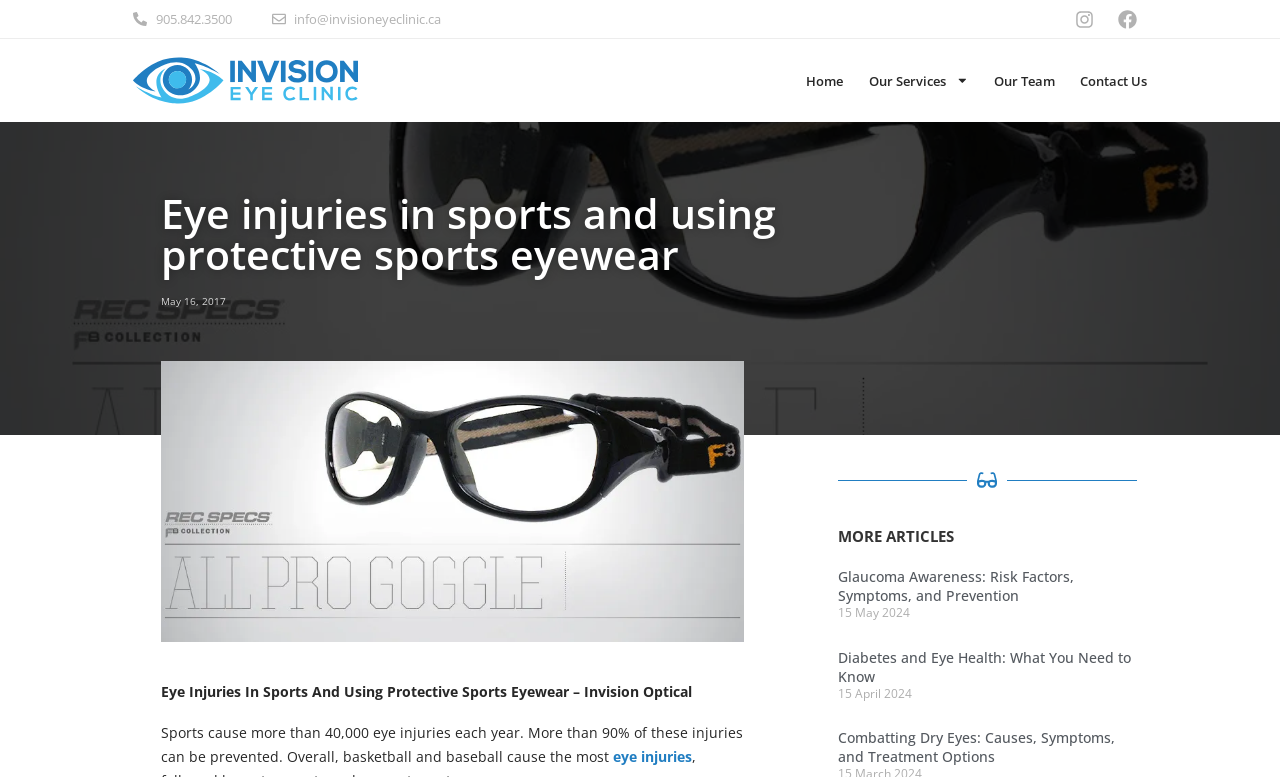Identify the bounding box for the UI element that is described as follows: "info@invisioneyeclinic.ca".

[0.212, 0.013, 0.345, 0.036]